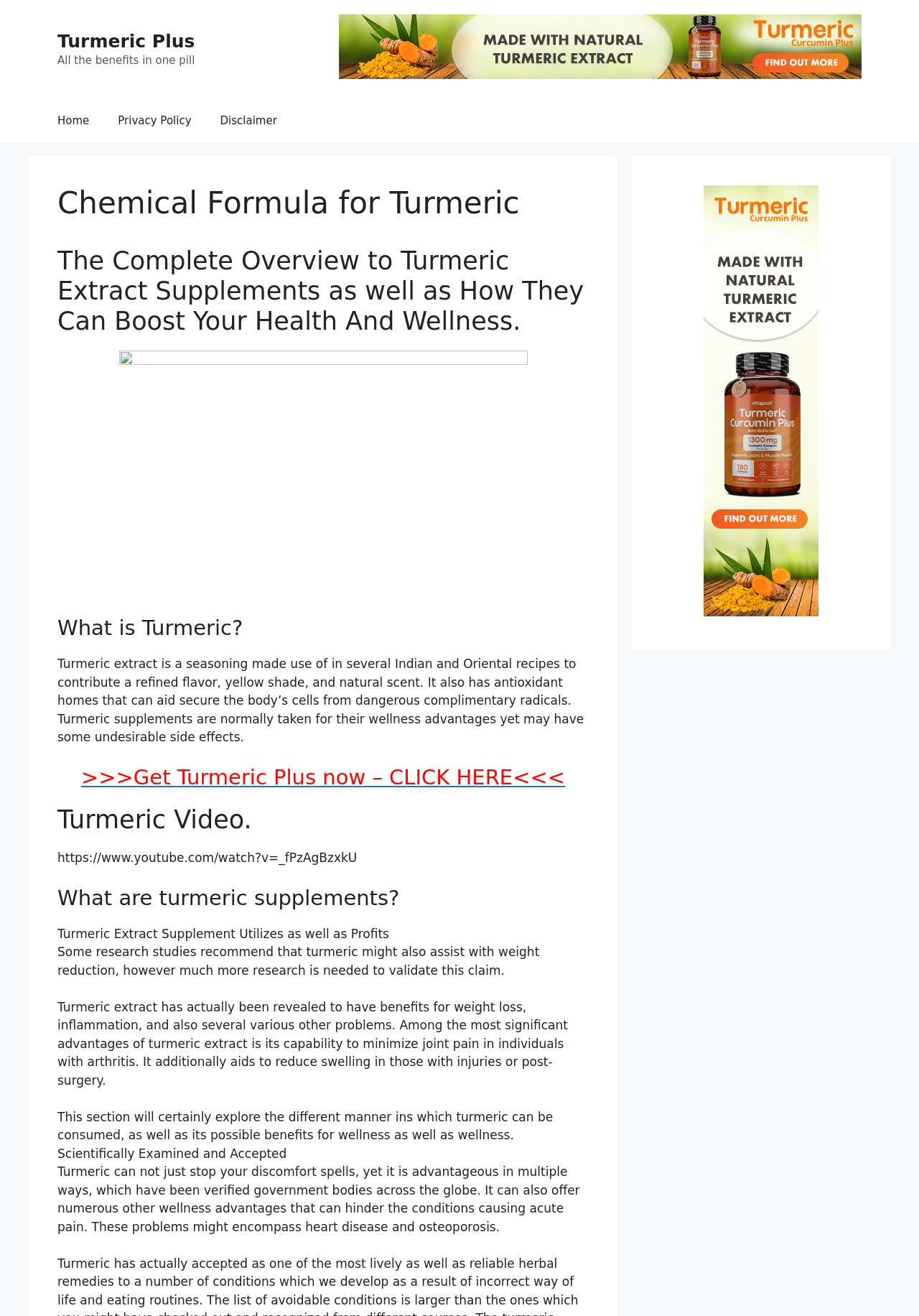Please locate and generate the primary heading on this webpage.

Chemical Formula for Turmeric